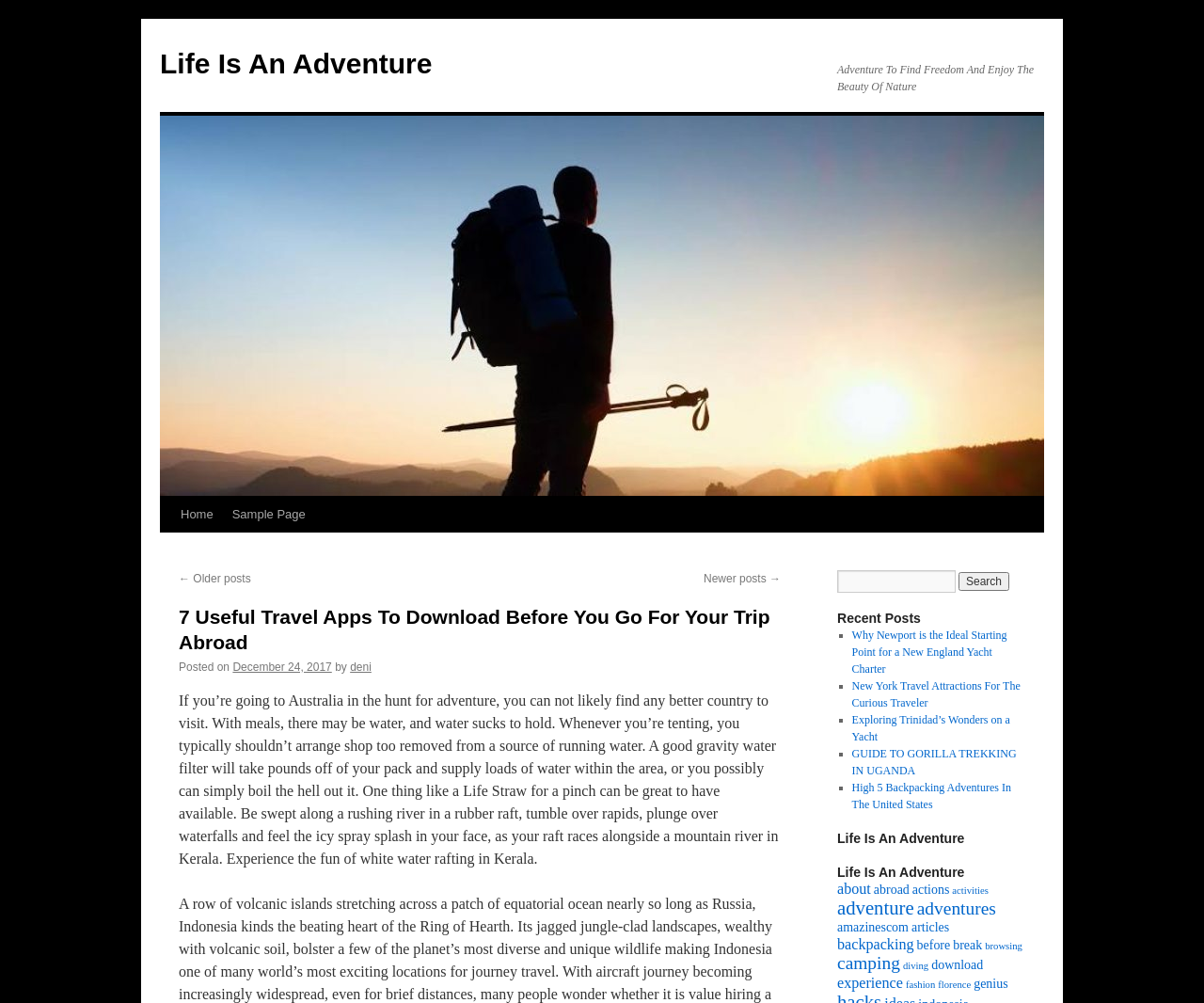Please provide a brief answer to the question using only one word or phrase: 
What is the author of the article?

deni